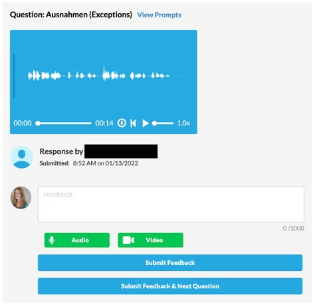Detail every aspect of the image in your description.

The image depicts a user interface for providing feedback on student responses within the Extempore platform. At the top, a question labeled "Ausnahmen (Exceptions)" is displayed, along with an audio playback bar showing the timeline of a submitted audio response. The playback controls allow the user to play, pause, or adjust playback speed.

Beneath the playback section, the interface indicates the student's name (partially obscured) and the submission timestamp, informing the instructor of when the feedback was given. A feedback input area is present, allowing the instructor to enter comments. Options for providing feedback via audio or video are clearly highlighted with corresponding buttons. 

Prominent submission buttons at the bottom facilitate quick feedback submission, including an option to submit feedback and proceed to the next question, making the process efficient and user-friendly. The layout emphasizes clarity, ease of use, and the integration of multimedia feedback options, enhancing the overall assessment experience in Extempore.